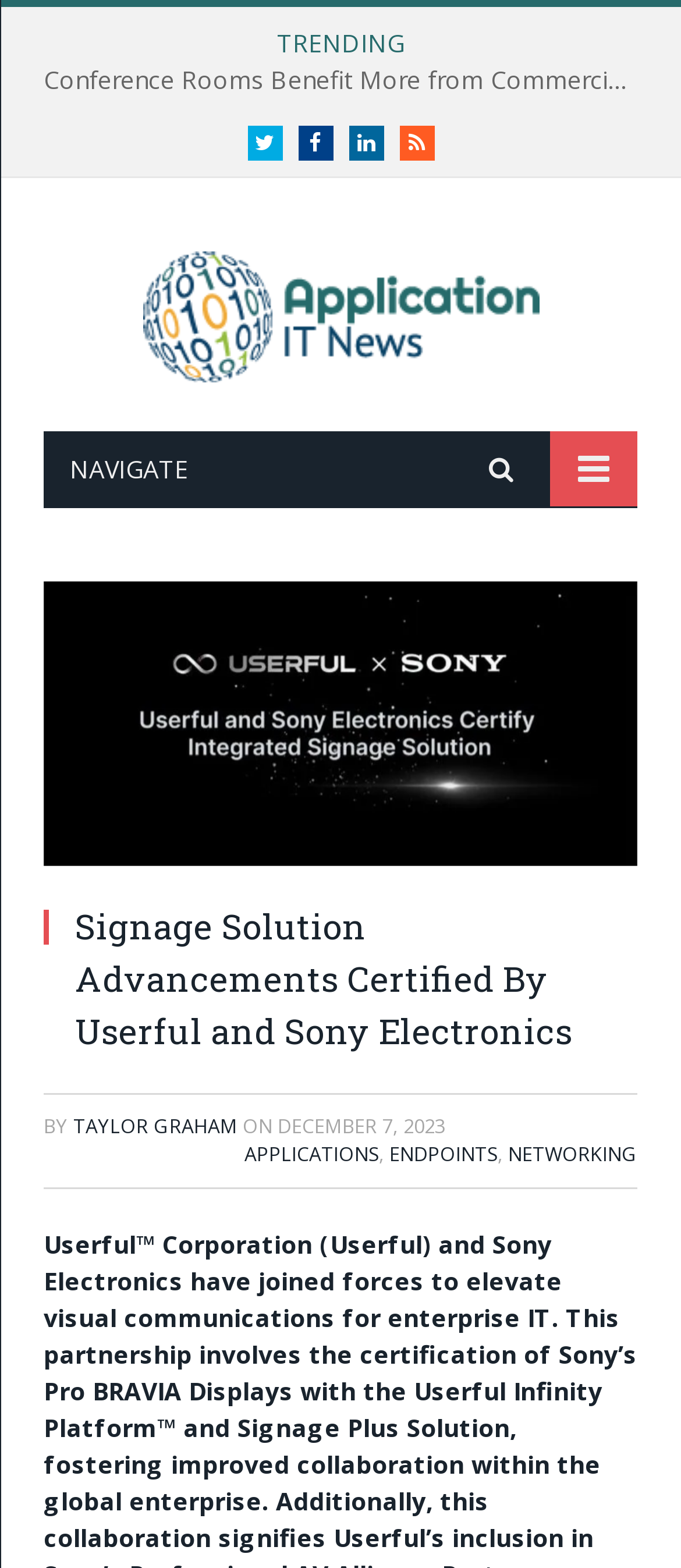Kindly respond to the following question with a single word or a brief phrase: 
How many navigation links are available?

3